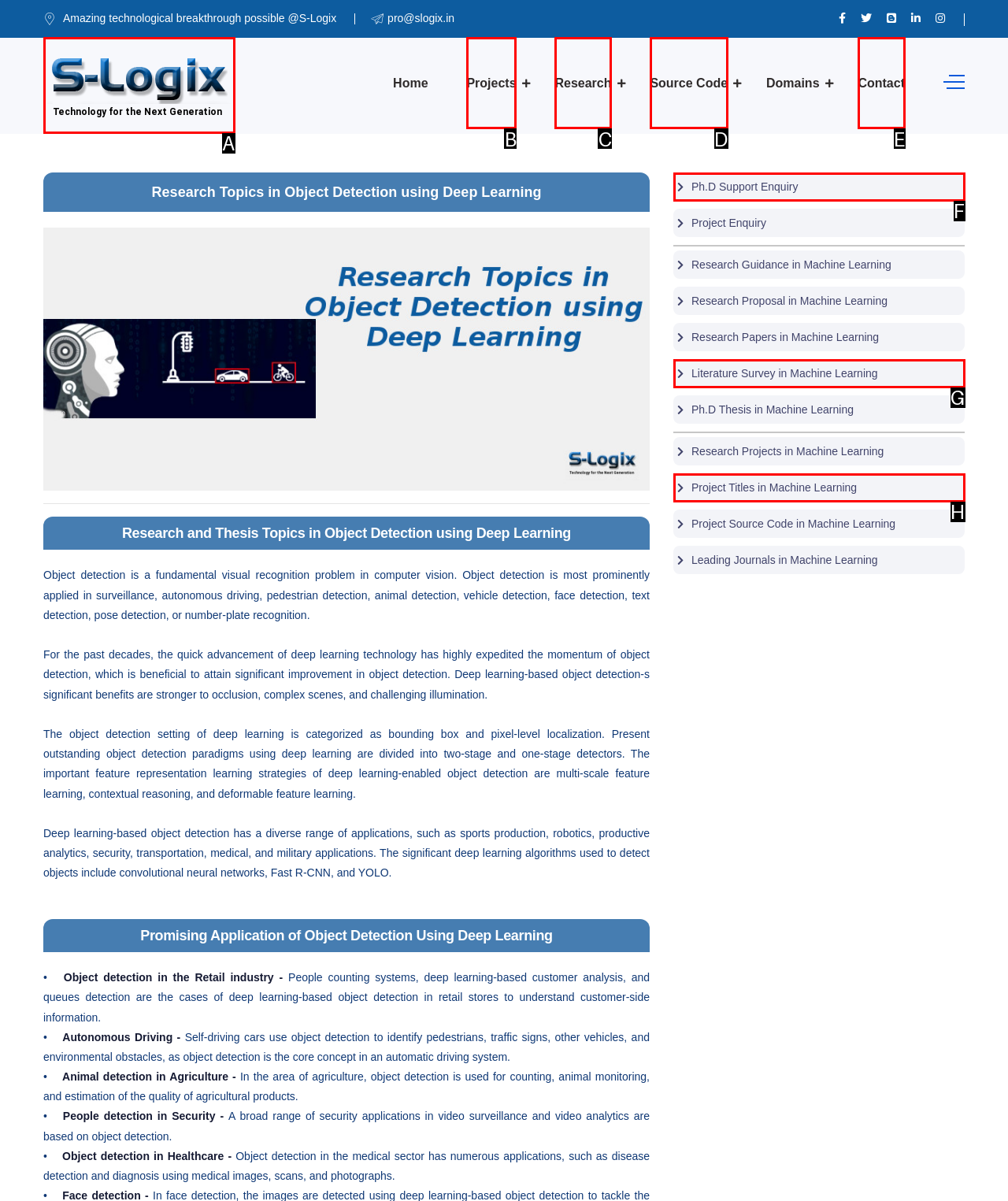Determine the letter of the UI element that you need to click to perform the task: Click on the S-Logix Logo.
Provide your answer with the appropriate option's letter.

A